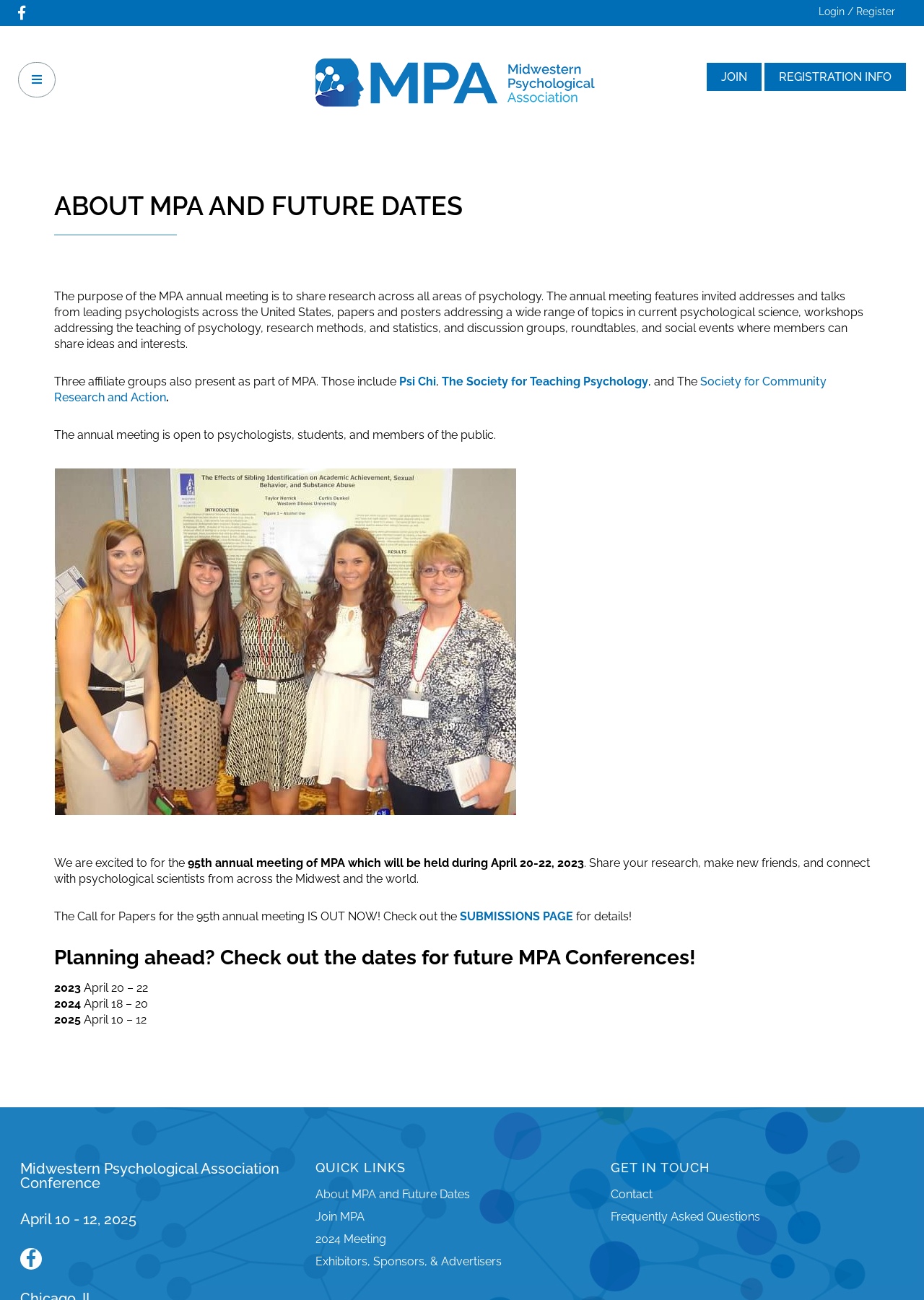Highlight the bounding box coordinates of the element that should be clicked to carry out the following instruction: "Get in touch with MPA". The coordinates must be given as four float numbers ranging from 0 to 1, i.e., [left, top, right, bottom].

[0.661, 0.913, 0.706, 0.924]